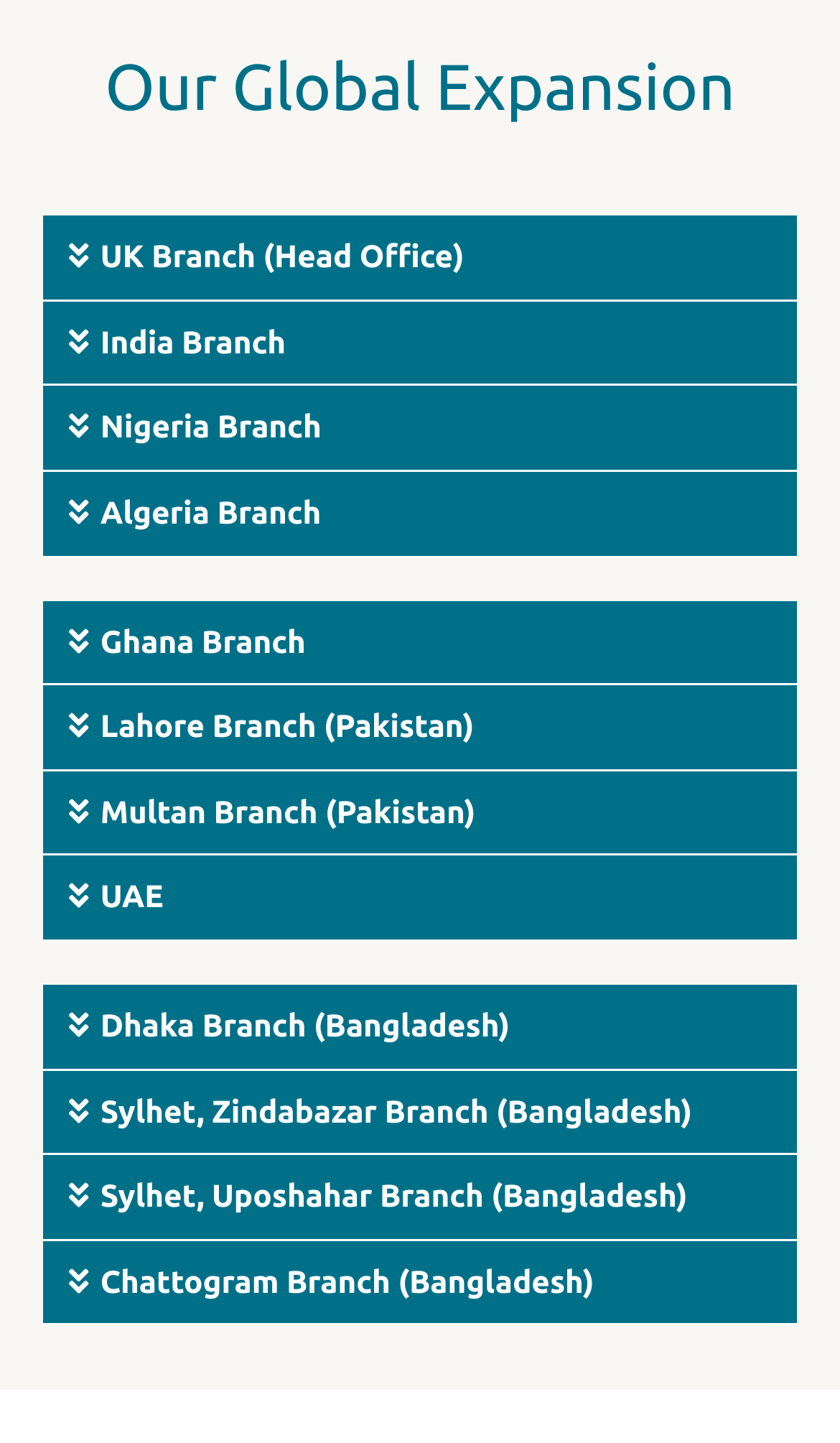Determine the bounding box coordinates of the clickable element necessary to fulfill the instruction: "Select the Algeria Branch option". Provide the coordinates as four float numbers within the 0 to 1 range, i.e., [left, top, right, bottom].

[0.051, 0.327, 0.949, 0.386]